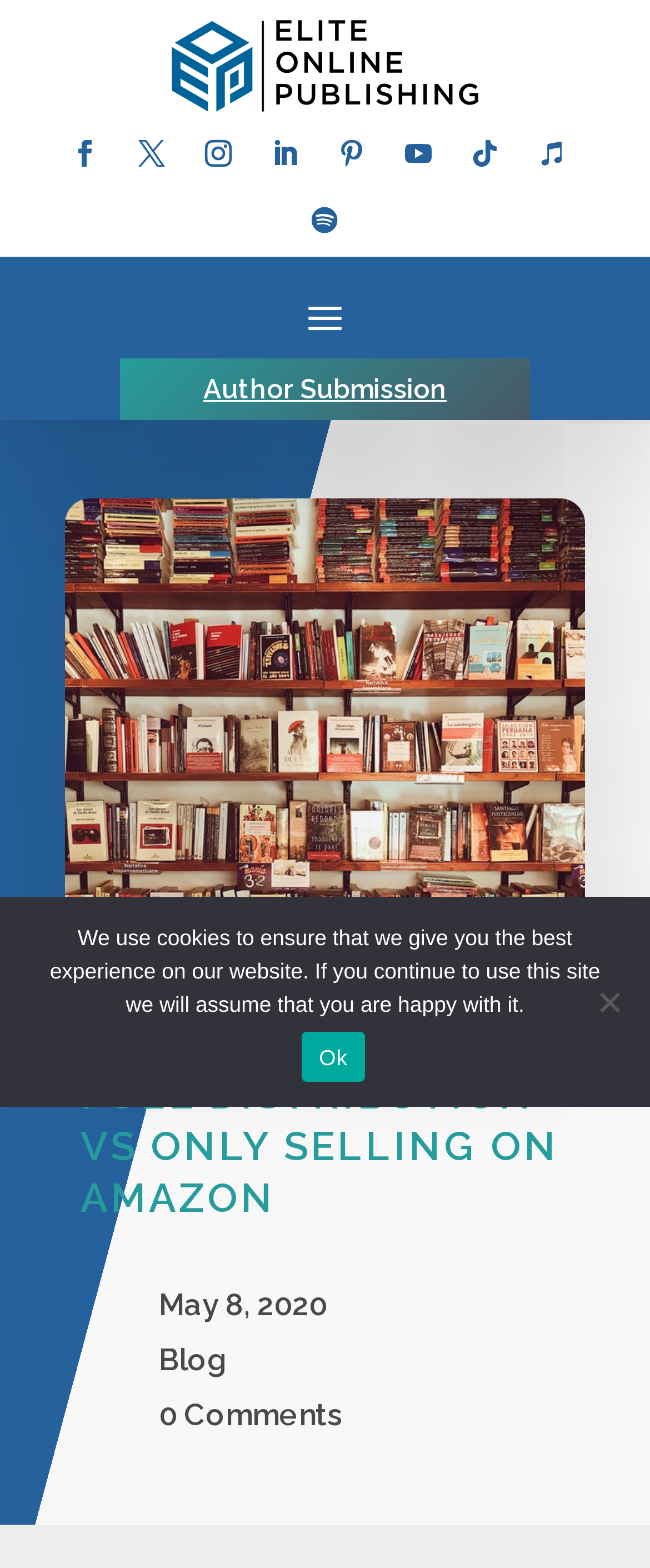Kindly determine the bounding box coordinates of the area that needs to be clicked to fulfill this instruction: "Click the Author Submission link".

[0.185, 0.229, 0.815, 0.268]